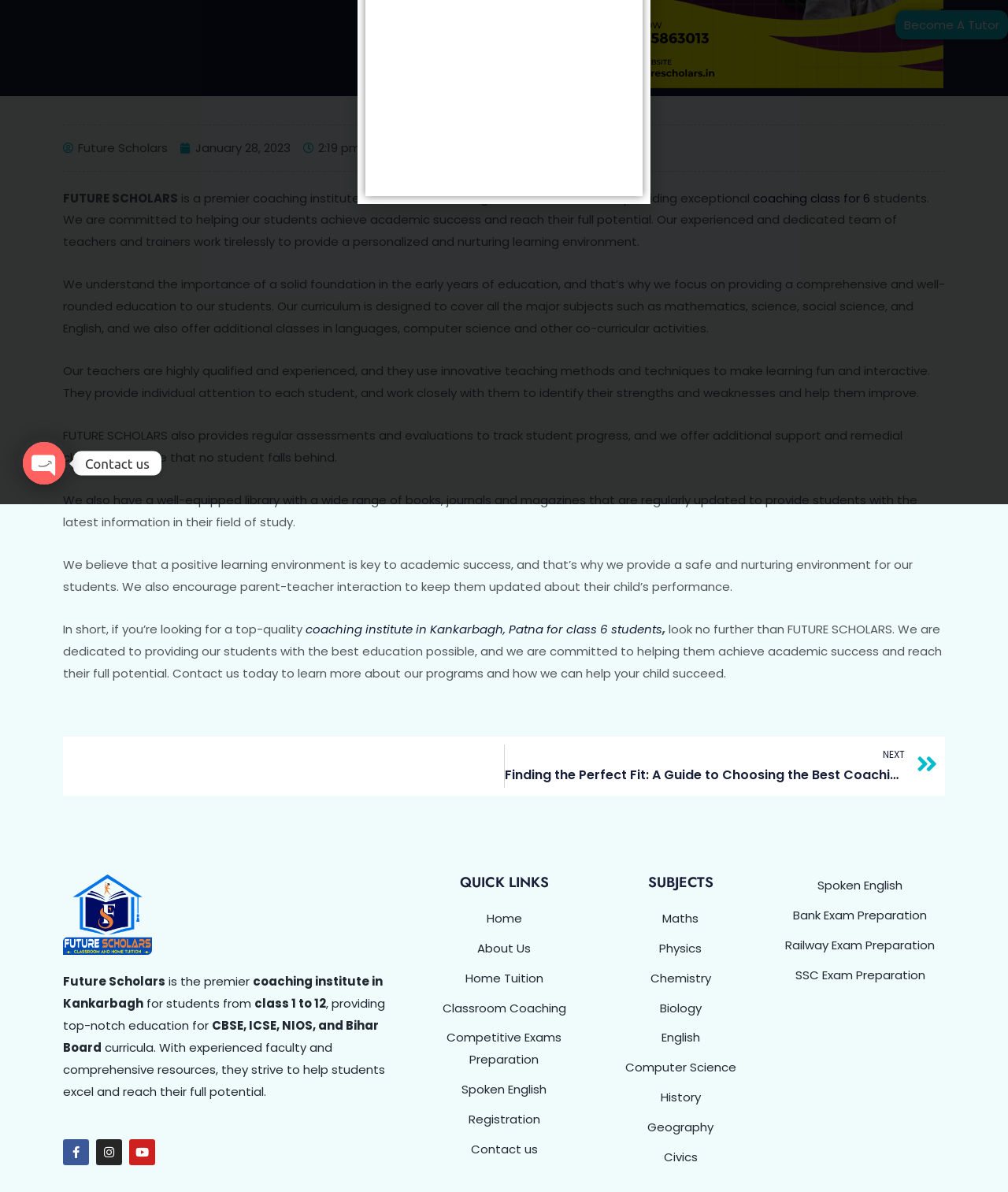Refer to the element description About Us and identify the corresponding bounding box in the screenshot. Format the coordinates as (top-left x, top-left y, bottom-right x, bottom-right y) with values in the range of 0 to 1.

[0.419, 0.786, 0.581, 0.805]